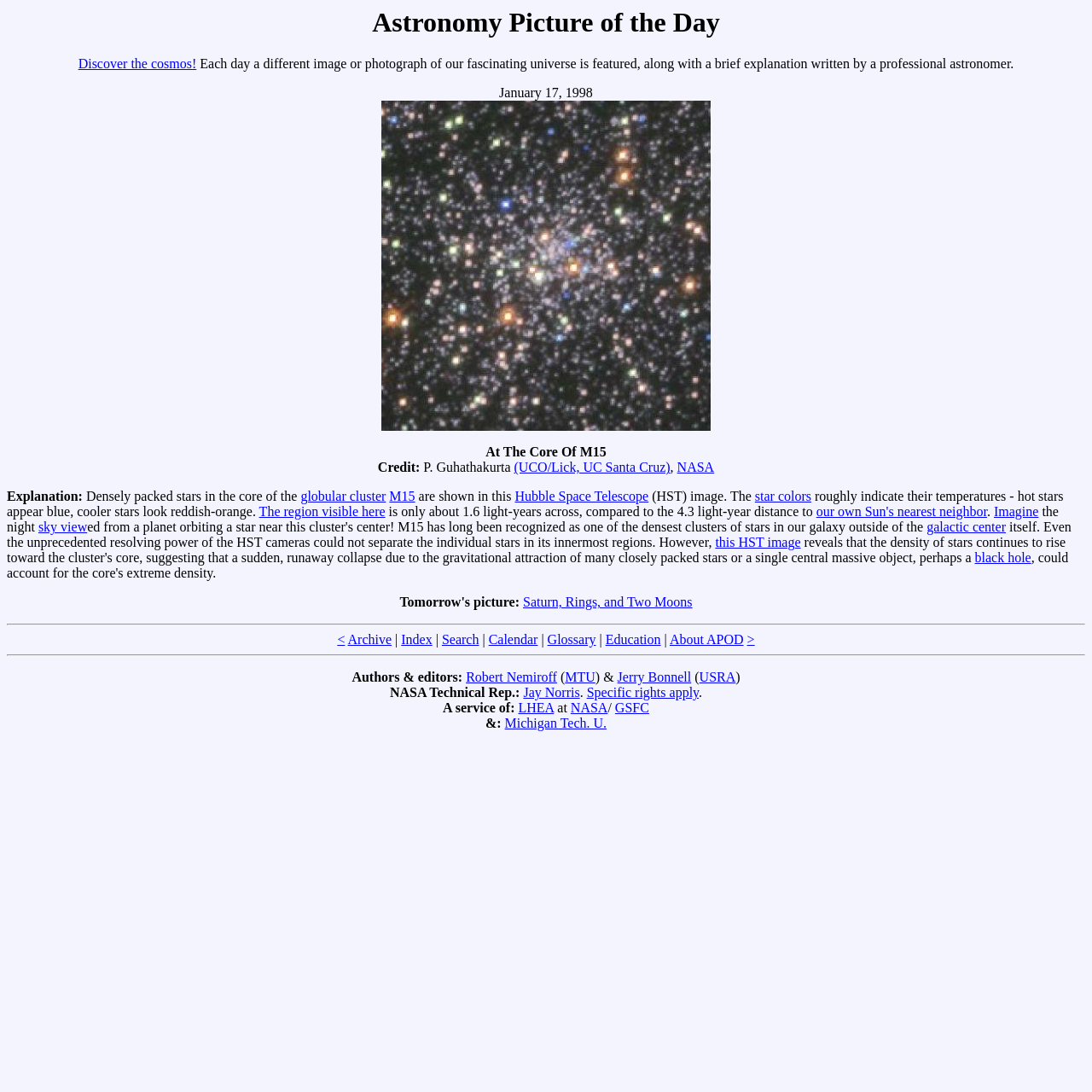Who is the credit for the image?
Using the visual information, reply with a single word or short phrase.

P. Guhathakurta